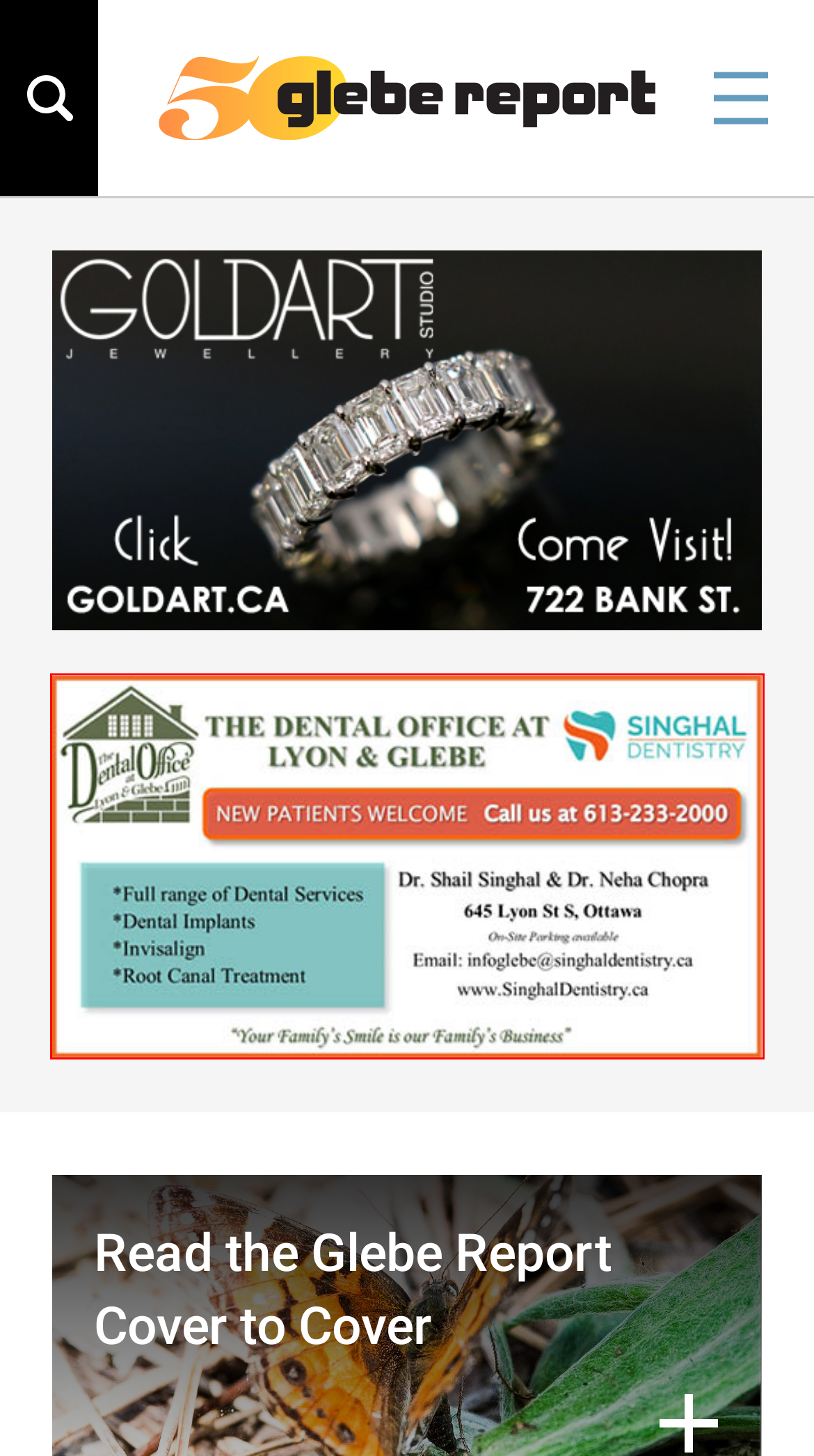Examine the screenshot of a webpage featuring a red bounding box and identify the best matching webpage description for the new page that results from clicking the element within the box. Here are the options:
A. Goldart Jewellery Studio
B. Poetry Callout for August: Ah, to be young! |
C. Terms of Use |
D. Health & Wellness | Categories |
E. Free Upgrade to Triple Glazed, Double Low-E Windows - Windows and Doors in Ottawa - Buildmart
F. Contact Us |
G. Ottawa Dentist - Singhal Dentistry
H. Advertising |

G